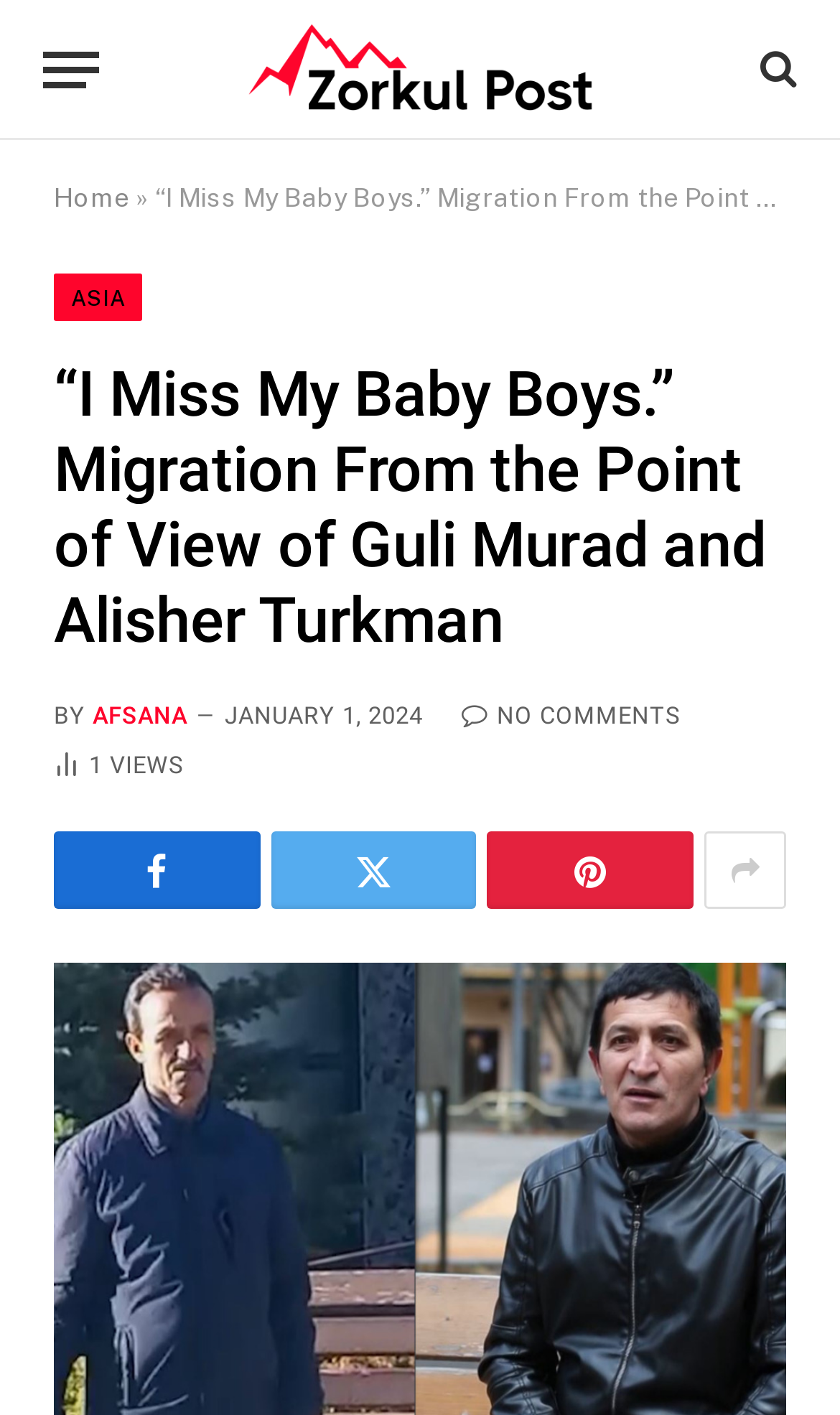Locate the bounding box coordinates of the clickable element to fulfill the following instruction: "View the 'Activity' section". Provide the coordinates as four float numbers between 0 and 1 in the format [left, top, right, bottom].

None